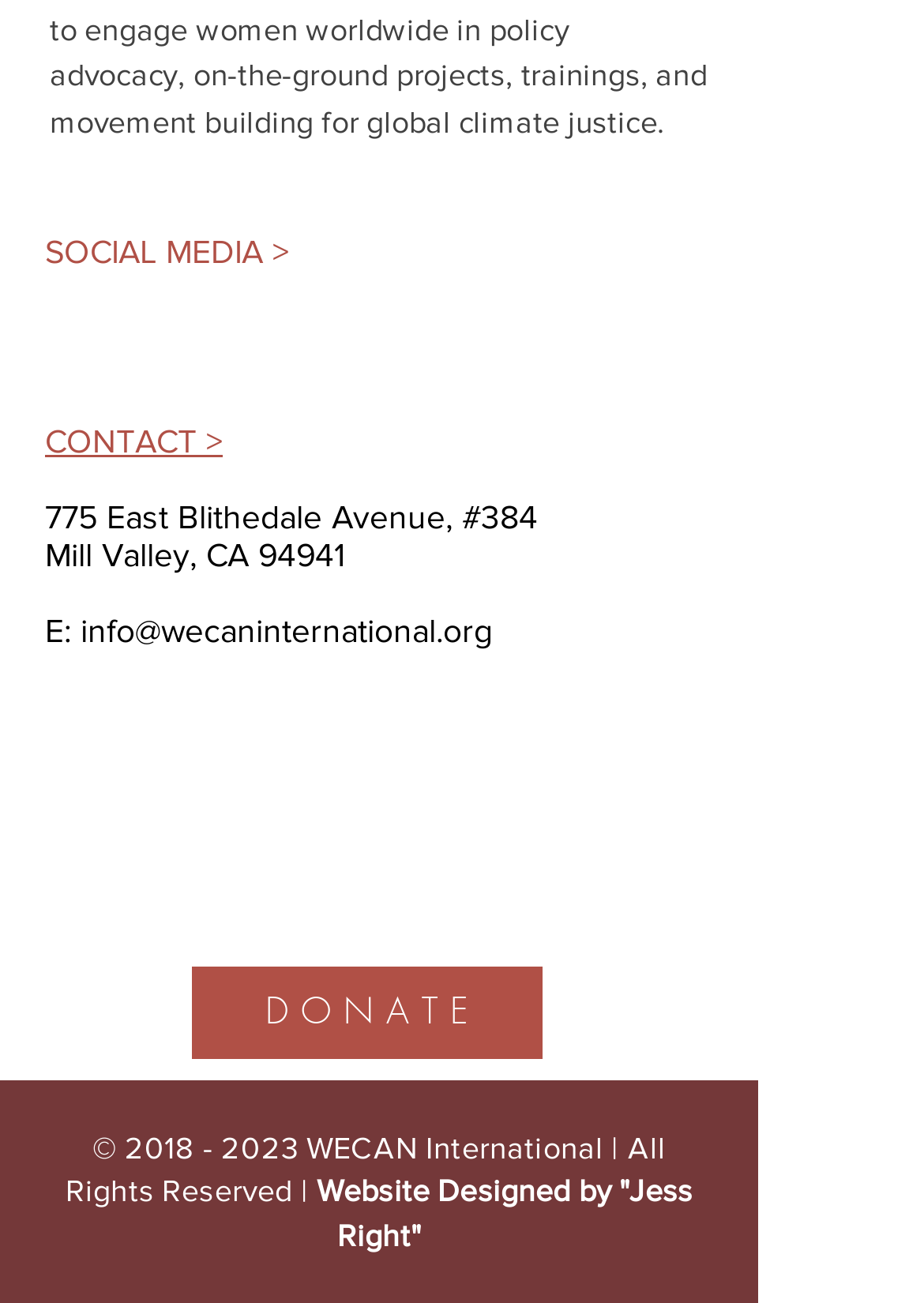Determine the bounding box coordinates for the clickable element required to fulfill the instruction: "Donate". Provide the coordinates as four float numbers between 0 and 1, i.e., [left, top, right, bottom].

[0.208, 0.742, 0.587, 0.813]